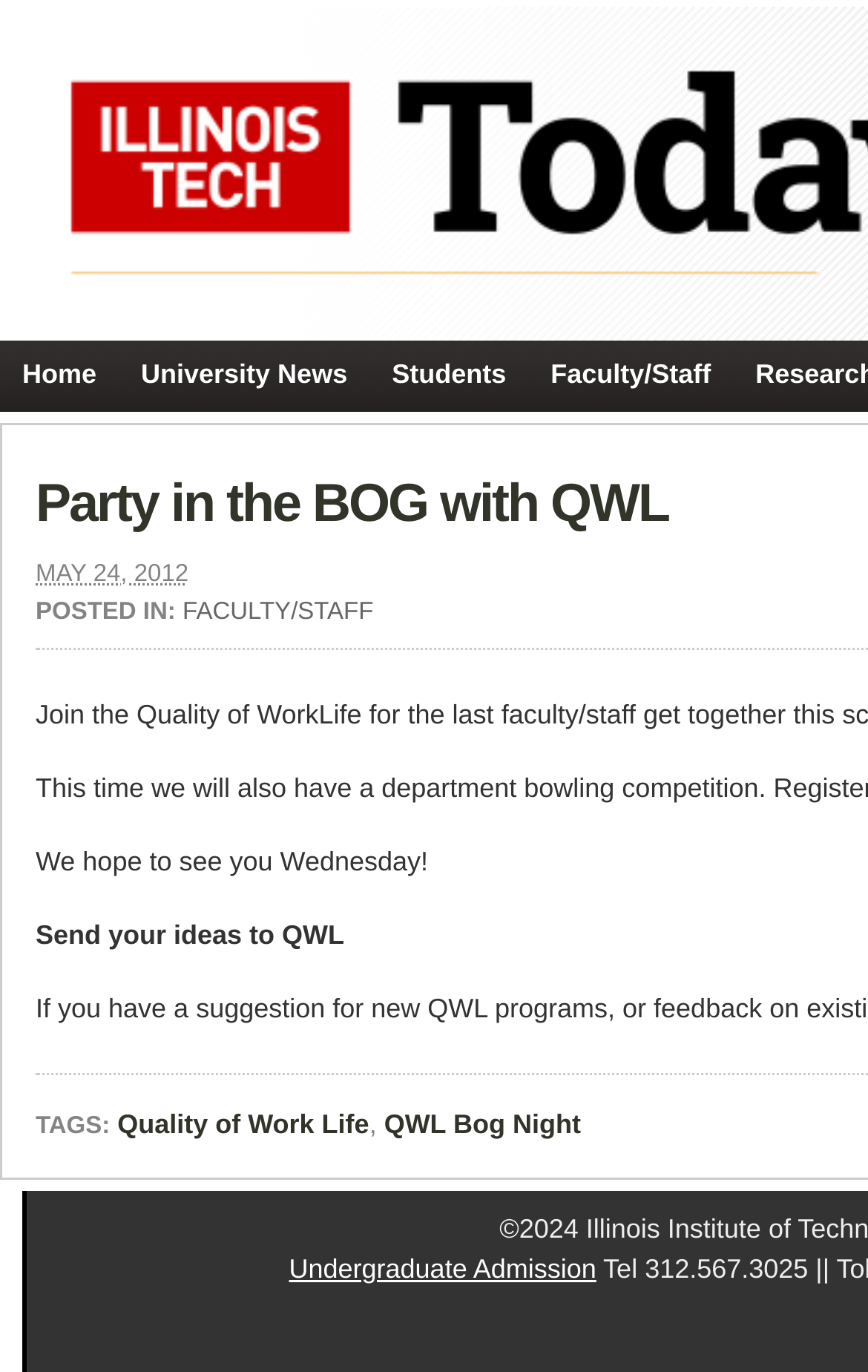What is the theme of the event?
Please provide a detailed and thorough answer to the question.

I found the theme of the event by looking at the link element with the content 'QWL Bog Night' which is located in the TAGS section of the webpage.